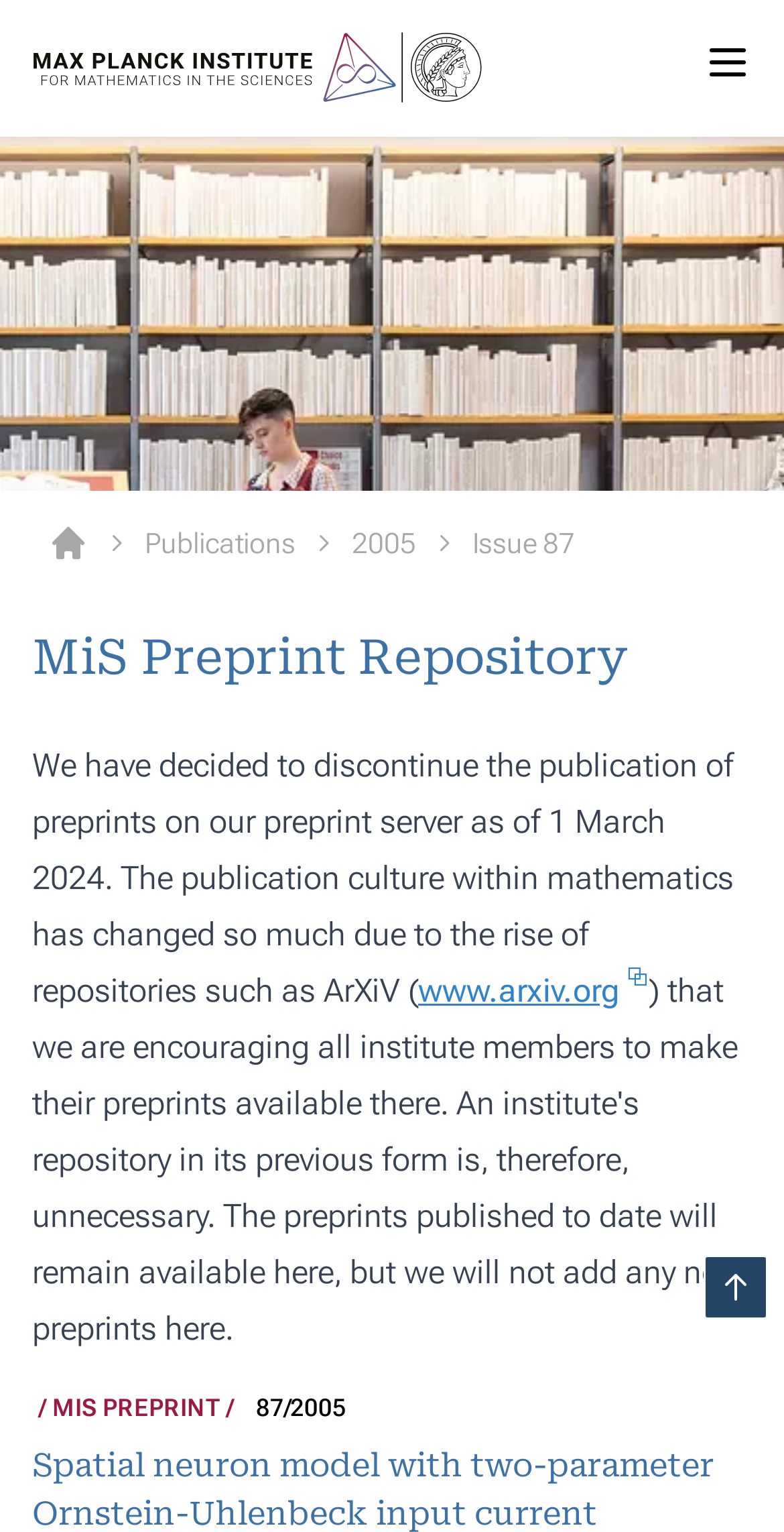Find the bounding box coordinates corresponding to the UI element with the description: "www.arxiv.org". The coordinates should be formatted as [left, top, right, bottom], with values as floats between 0 and 1.

[0.533, 0.634, 0.828, 0.659]